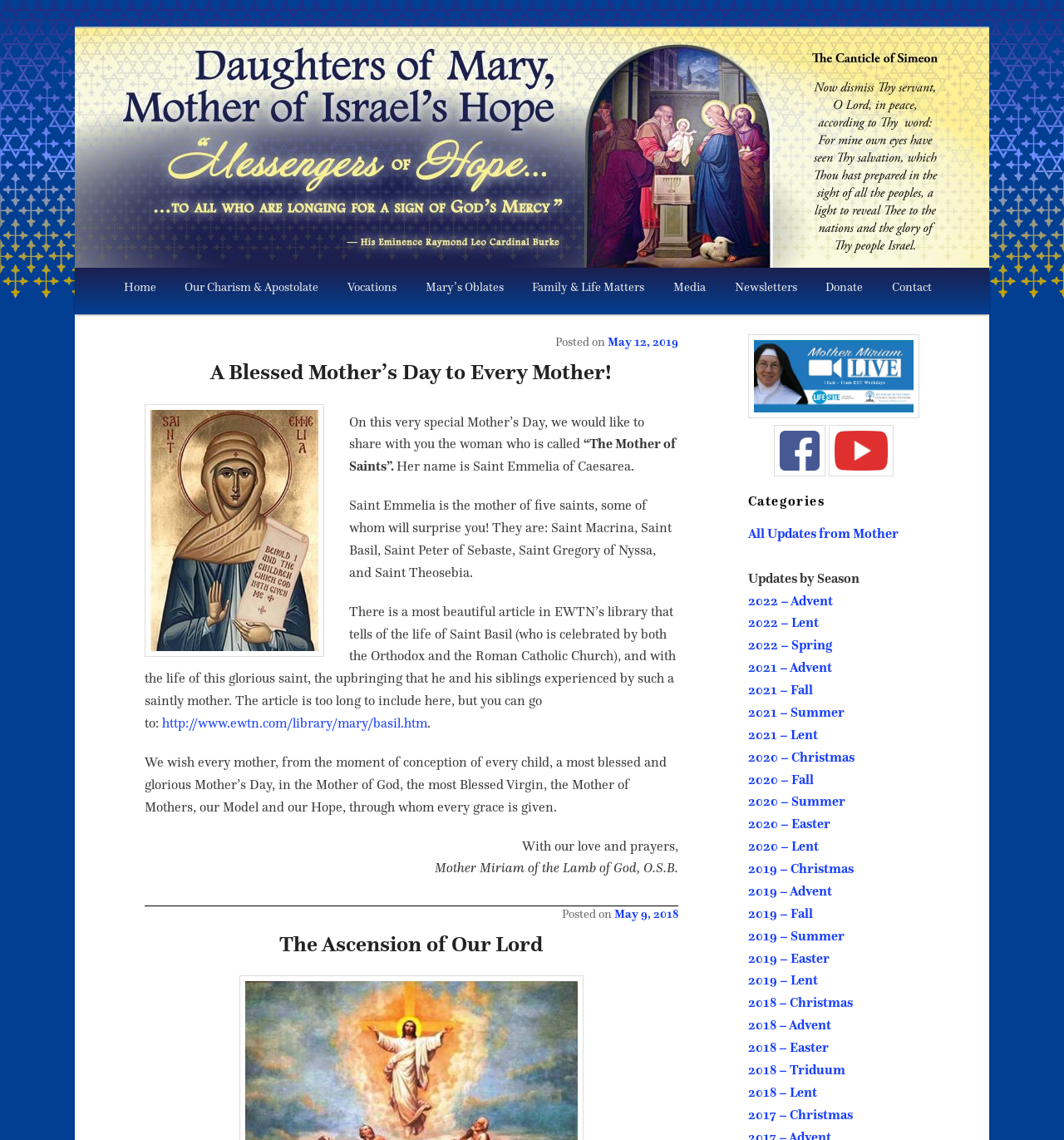Please locate and retrieve the main header text of the webpage.

Daughters of Mary MIH